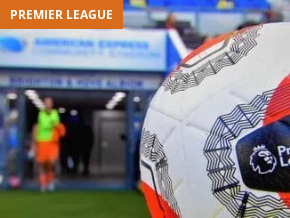Compose a detailed narrative for the image.

The image captures a close-up view of a Premier League football, its distinctive design prominently featuring the league logo. In the background, players in bright training kits are seen walking towards the pitch entrance, suggesting a dynamic and competitive atmosphere typical of Premier League matches. Above the ball, a banner reading "PREMIER LEAGUE" highlights the prestigious soccer league. The scene conveys the anticipation and excitement surrounding a match day, emphasizing the sport's vibrant culture and the important role it plays in the lives of fans and players alike.